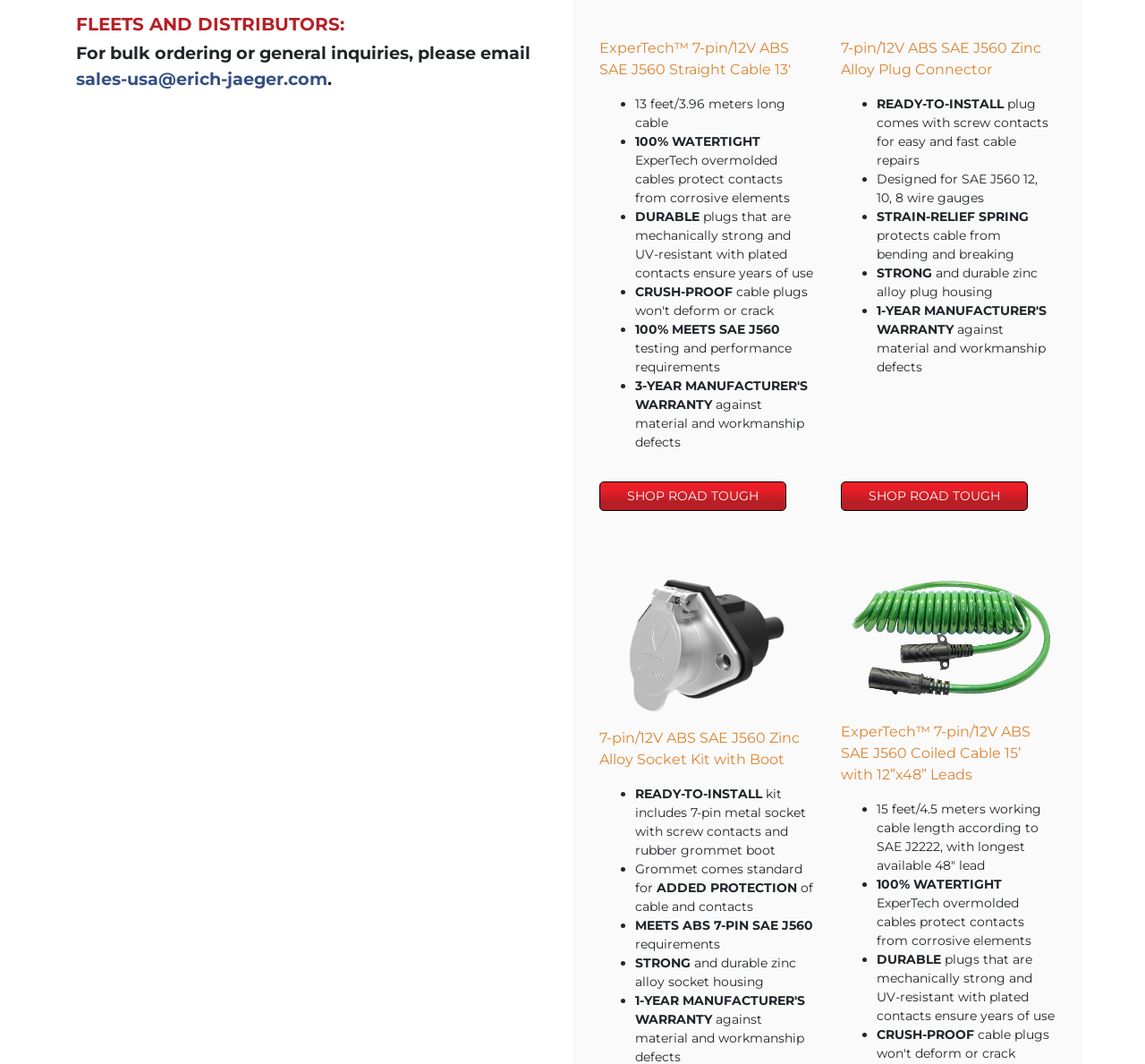Identify the bounding box coordinates of the region that needs to be clicked to carry out this instruction: "Click the 'SHOP ROAD TOUGH' button". Provide these coordinates as four float numbers ranging from 0 to 1, i.e., [left, top, right, bottom].

[0.734, 0.452, 0.898, 0.48]